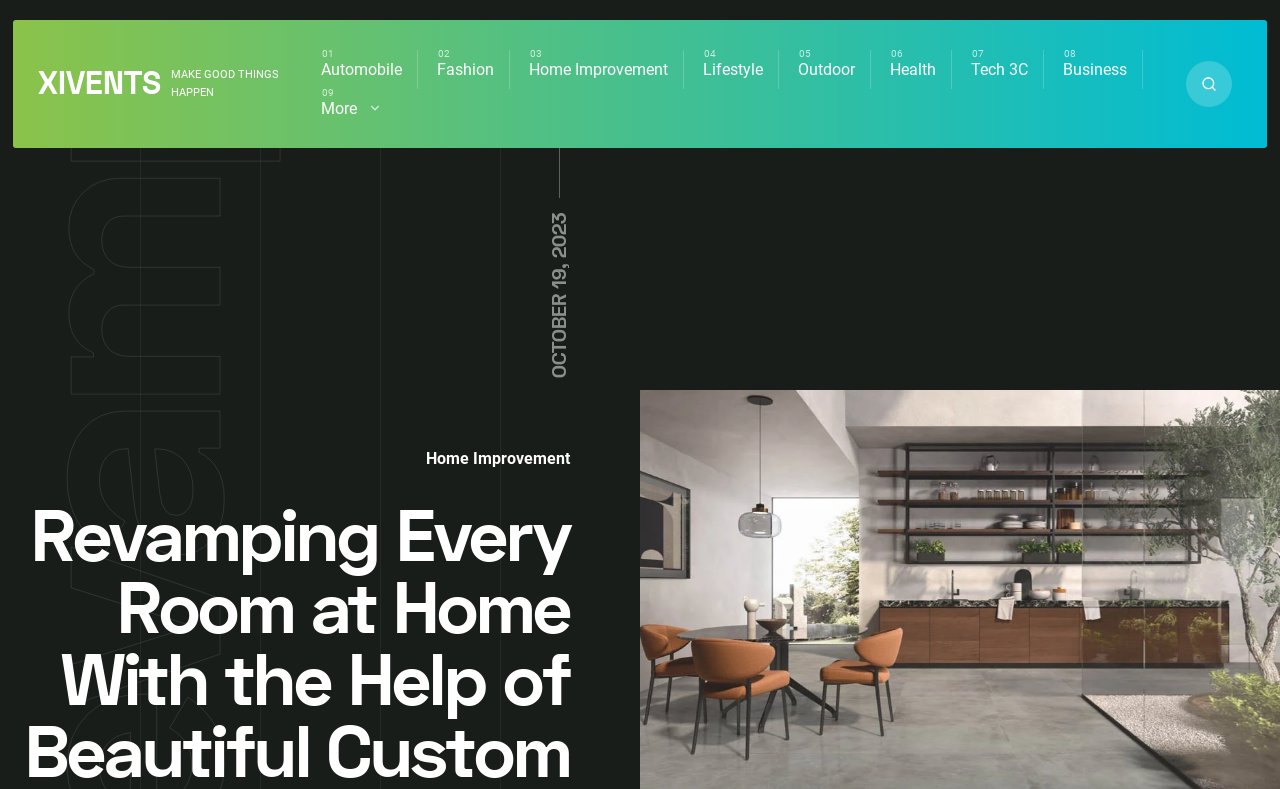Provide the bounding box coordinates of the HTML element described by the text: "Home Improvement". The coordinates should be in the format [left, top, right, bottom] with values between 0 and 1.

[0.401, 0.063, 0.533, 0.113]